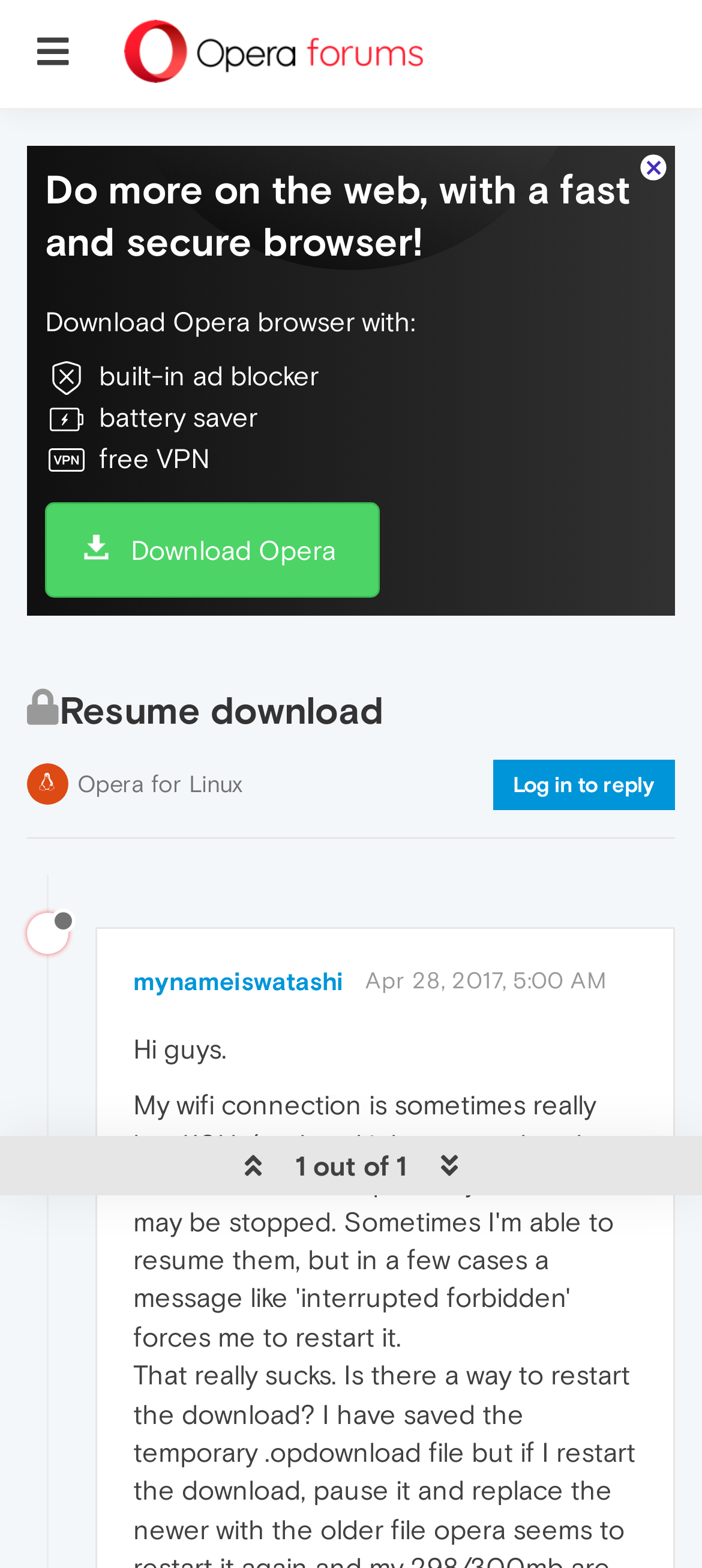Using the elements shown in the image, answer the question comprehensively: What is the date of the discussion?

The date of the discussion is mentioned in the link 'Apr 28, 2017, 5:00 AM'.